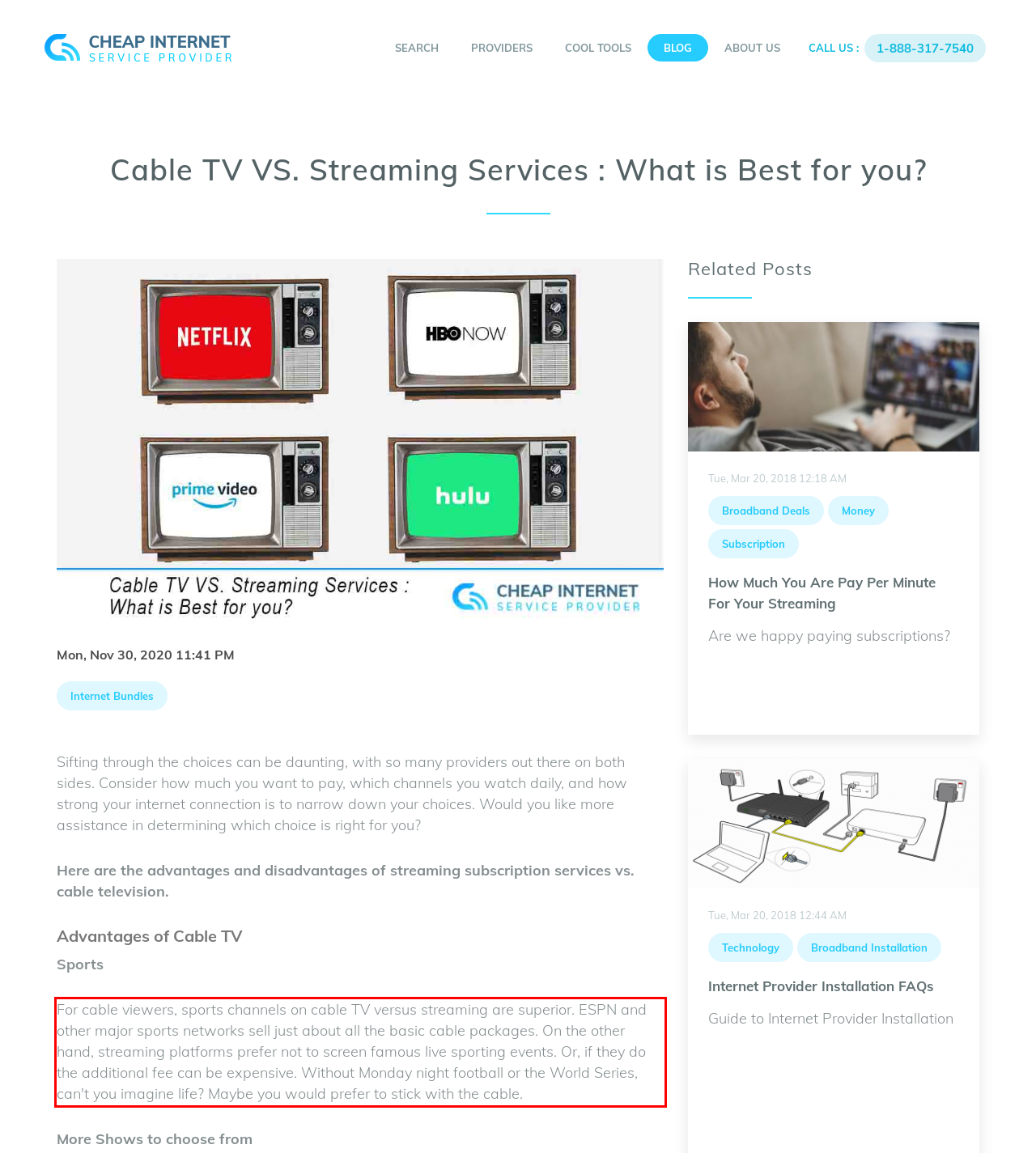Please analyze the provided webpage screenshot and perform OCR to extract the text content from the red rectangle bounding box.

For cable viewers, sports channels on cable TV versus streaming are superior. ESPN and other major sports networks sell just about all the basic cable packages. On the other hand, streaming platforms prefer not to screen famous live sporting events. Or, if they do the additional fee can be expensive. Without Monday night football or the World Series, can't you imagine life? Maybe you would prefer to stick with the cable.